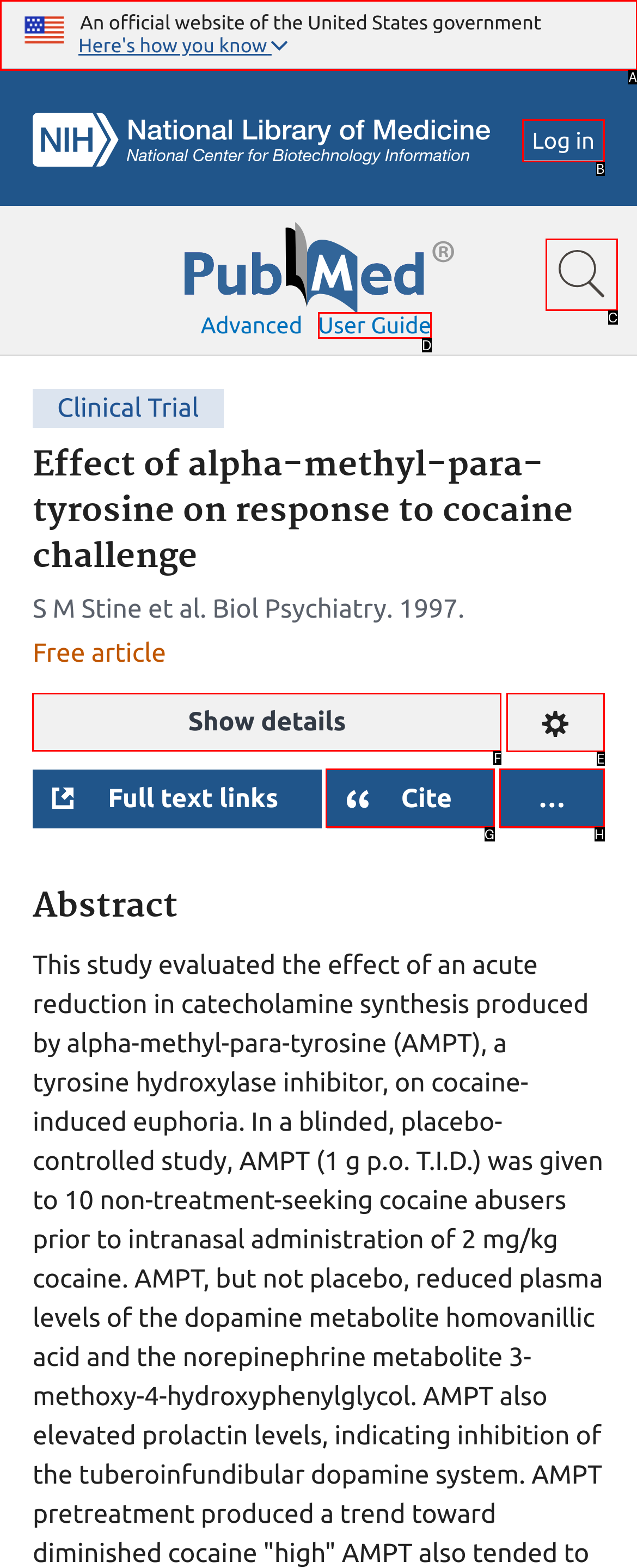Select the correct option from the given choices to perform this task: View the full article details. Provide the letter of that option.

F